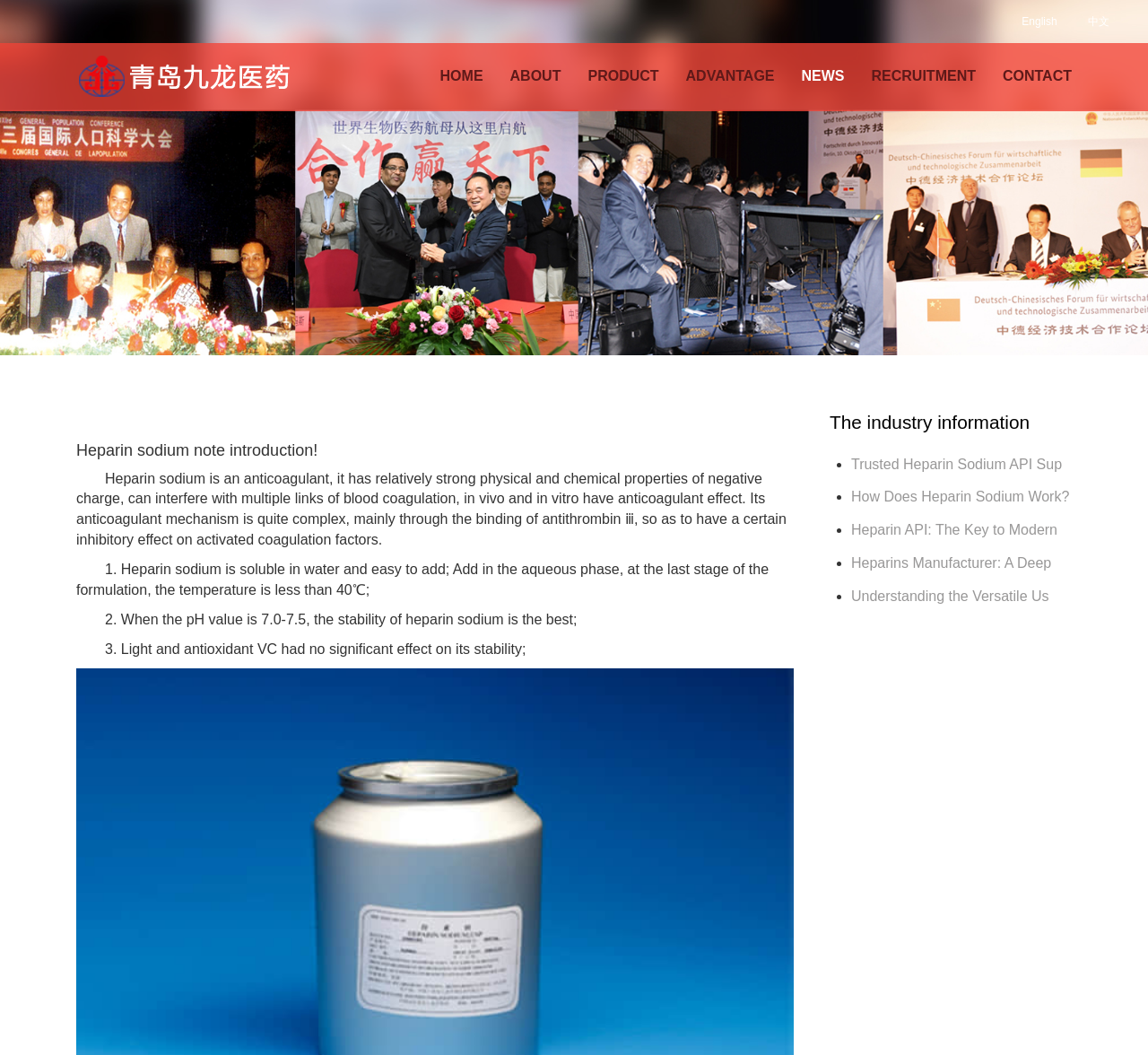Please pinpoint the bounding box coordinates for the region I should click to adhere to this instruction: "Read about heparin sodium note introduction".

[0.066, 0.851, 0.691, 0.866]